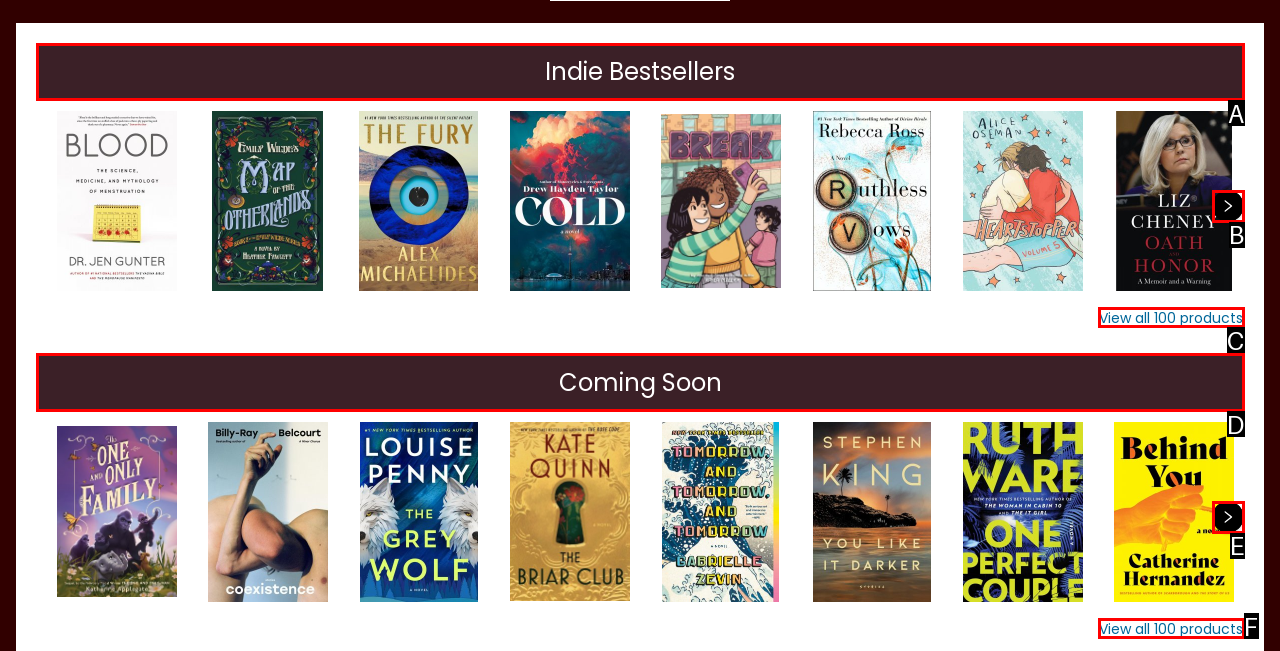Which UI element corresponds to this description: View all 100 products
Reply with the letter of the correct option.

F